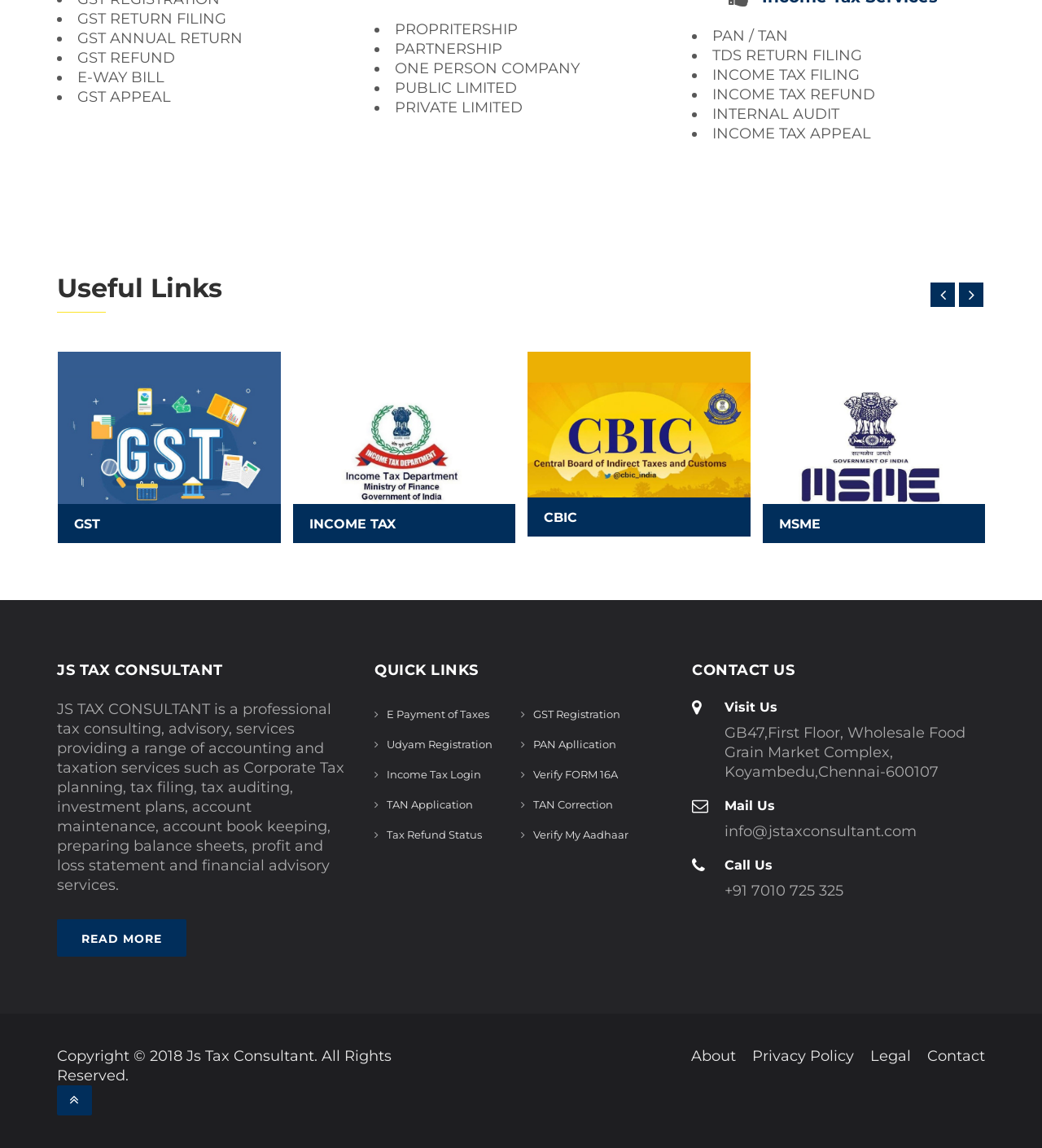Locate the bounding box coordinates of the area where you should click to accomplish the instruction: "Click on GST RETURN FILING".

[0.074, 0.008, 0.217, 0.024]